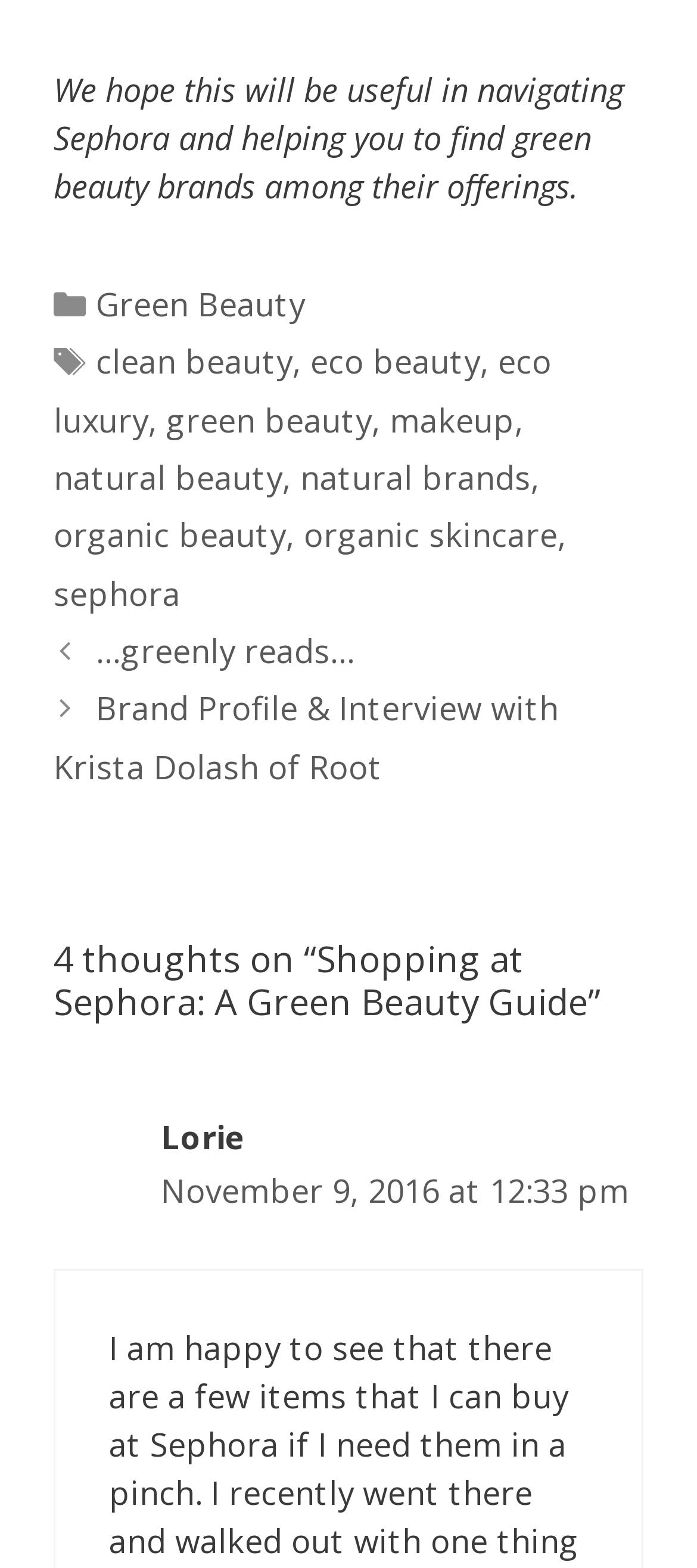Please identify the bounding box coordinates of the clickable element to fulfill the following instruction: "Read the comment from Lorie". The coordinates should be four float numbers between 0 and 1, i.e., [left, top, right, bottom].

[0.231, 0.712, 0.351, 0.739]